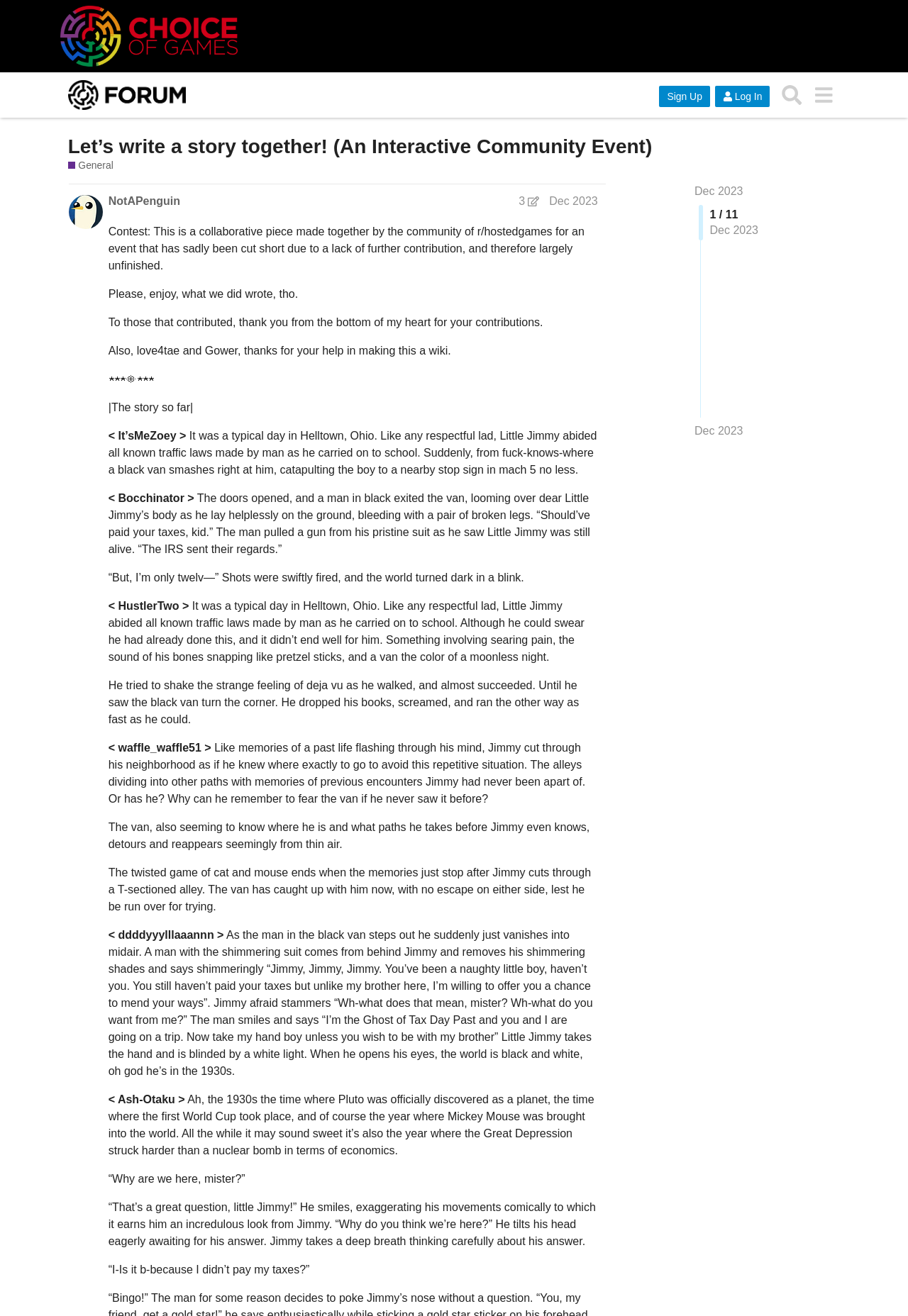Determine the bounding box coordinates for the clickable element to execute this instruction: "Search in the forum". Provide the coordinates as four float numbers between 0 and 1, i.e., [left, top, right, bottom].

[0.854, 0.06, 0.89, 0.084]